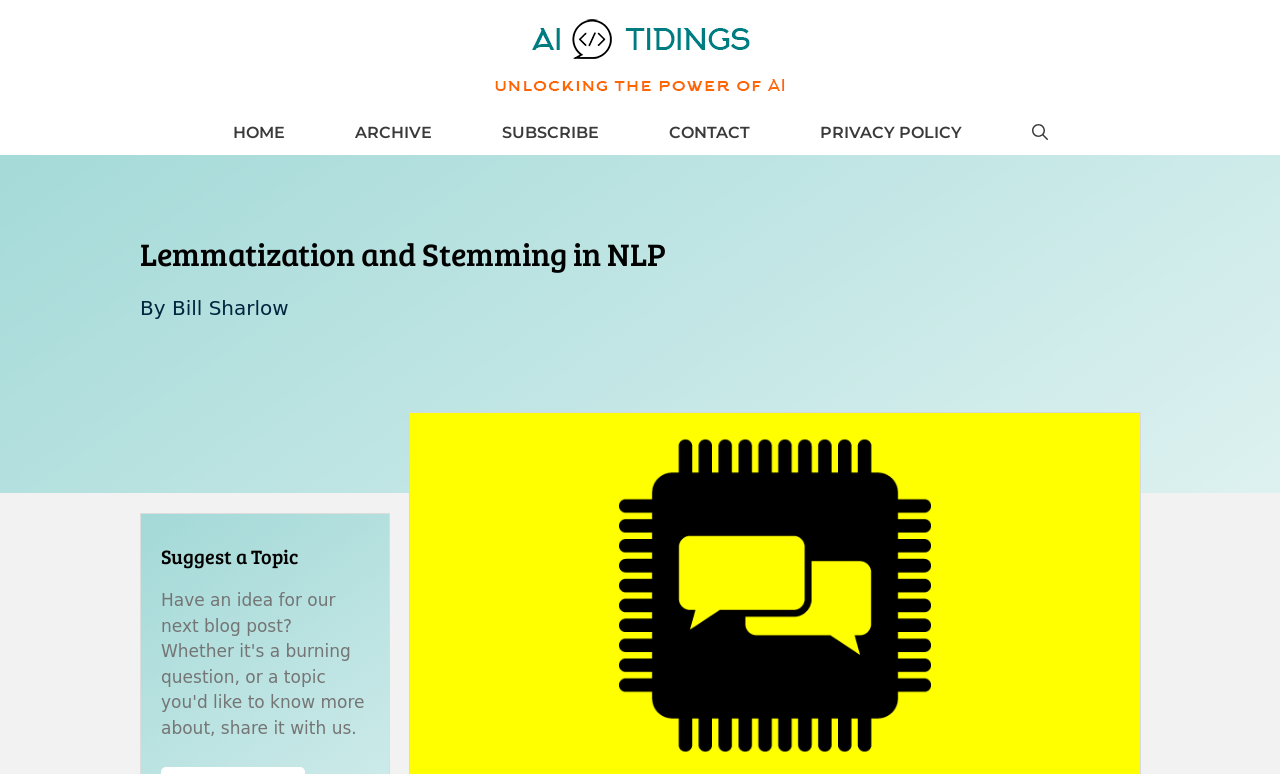Please locate the bounding box coordinates of the element that should be clicked to achieve the given instruction: "suggest a topic".

[0.126, 0.703, 0.288, 0.734]